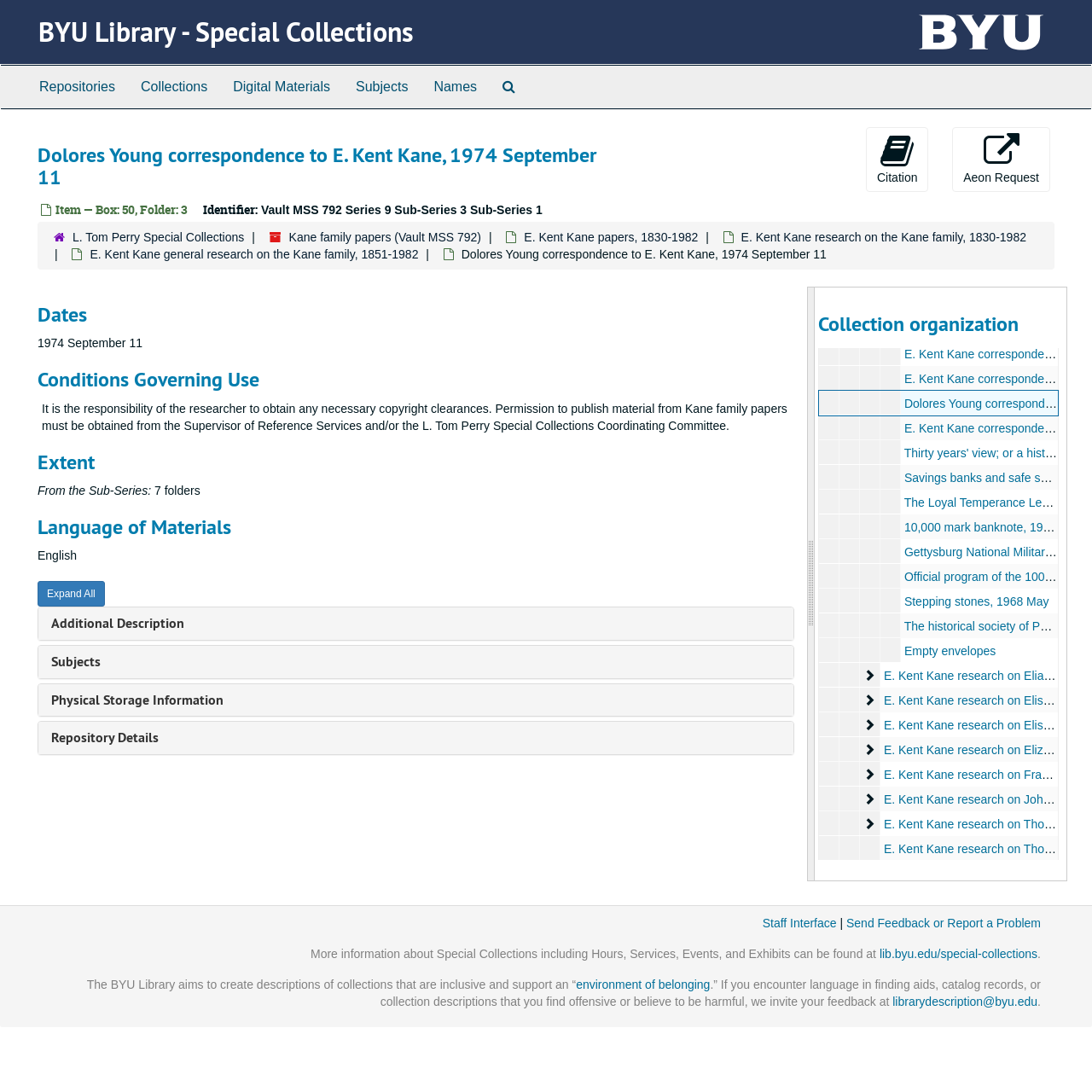Answer with a single word or phrase: 
What is the language of the materials?

English